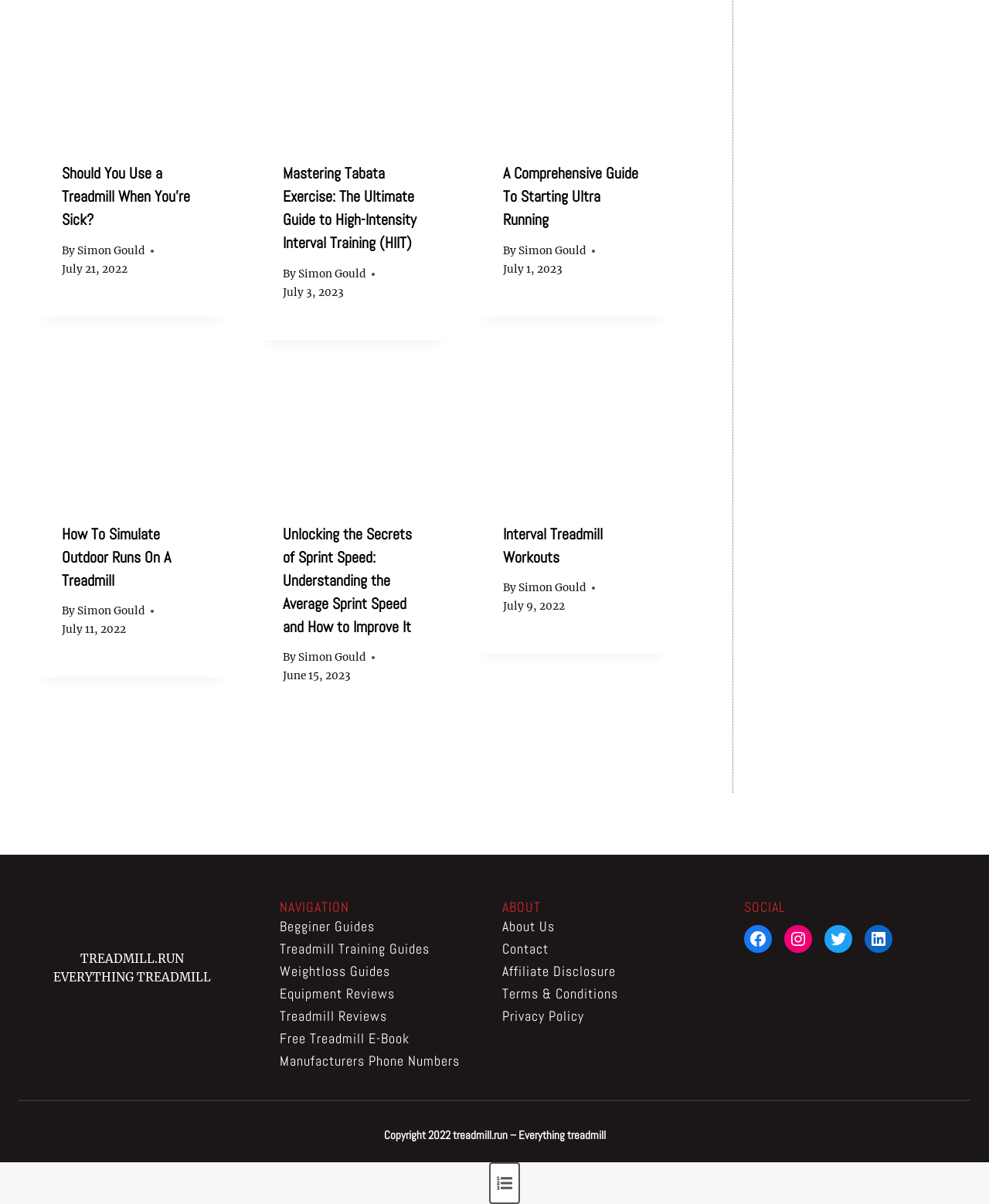What is the name of the website or brand on this webpage?
Please provide a comprehensive answer based on the information in the image.

I can see the text 'TREADMILL.RUN' in the figure caption section of the webpage, which suggests that it is the name of the website or brand.